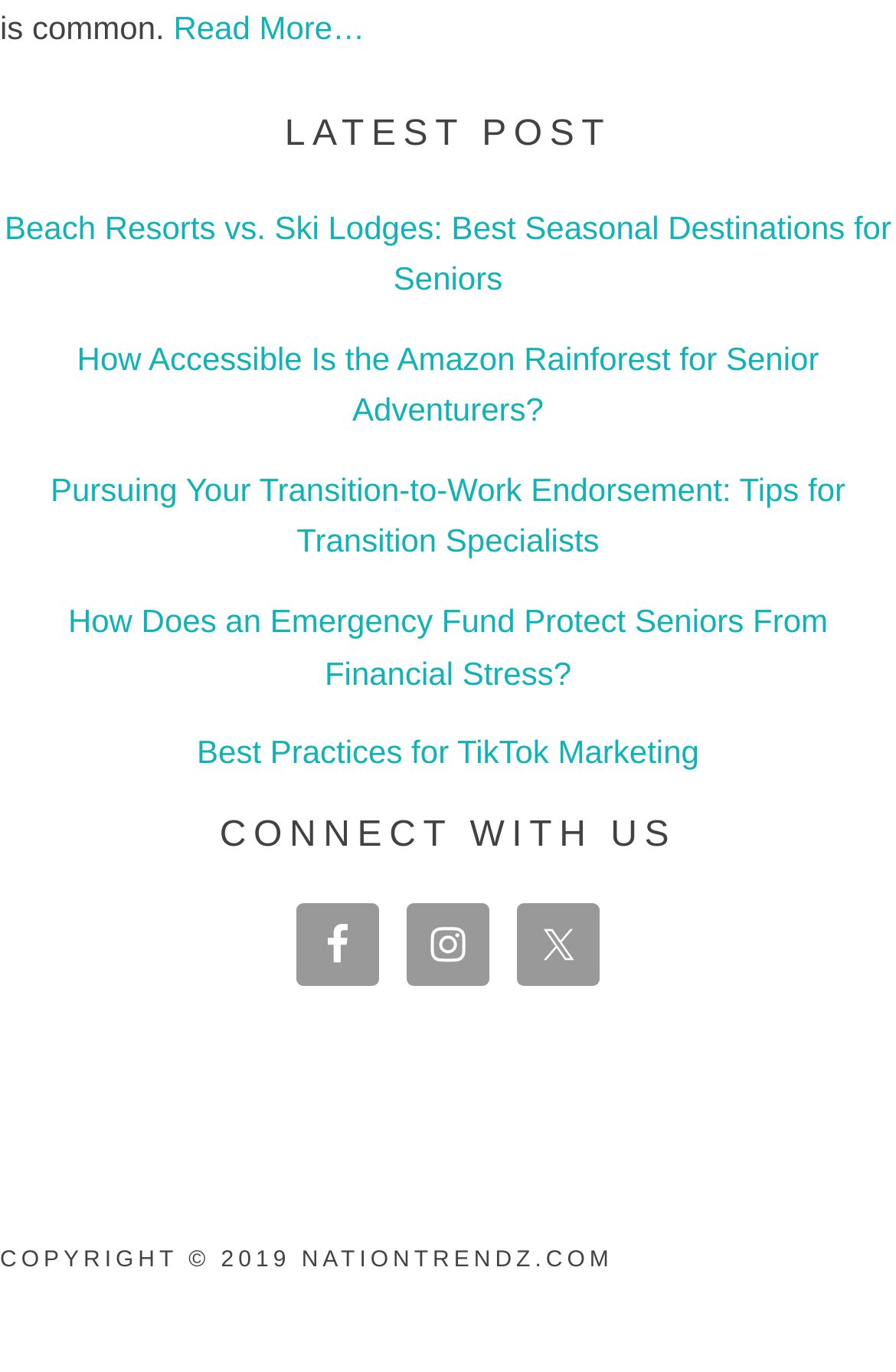Provide the bounding box coordinates in the format (top-left x, top-left y, bottom-right x, bottom-right y). All values are floating point numbers between 0 and 1. Determine the bounding box coordinate of the UI element described as: Twitter

[0.577, 0.657, 0.669, 0.718]